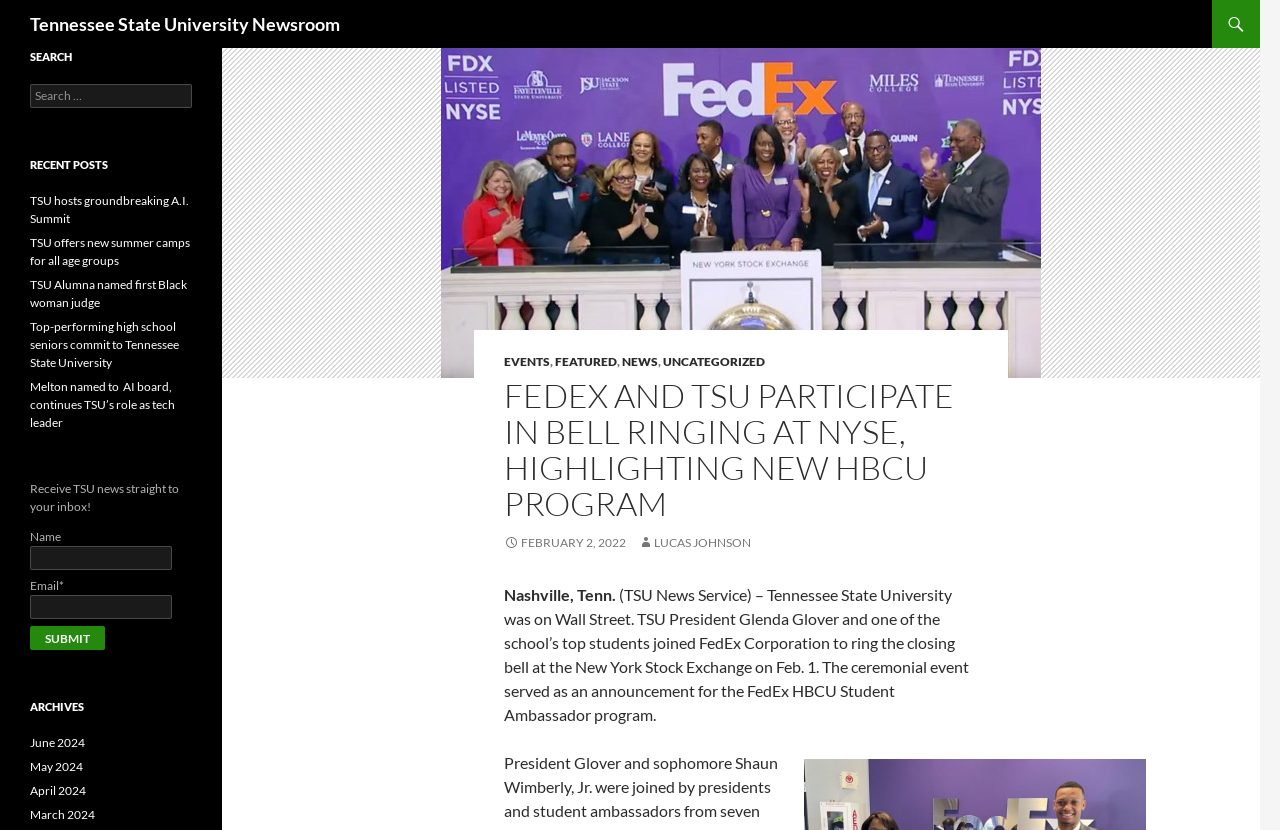Create a detailed summary of all the visual and textual information on the webpage.

The webpage is from the Tennessee State University Newsroom, with a prominent heading at the top left corner. Below the heading, there is a navigation menu with links to "EVENTS", "FEATURED", "NEWS", and "UNCATEGORIZED". 

The main content of the webpage is an article about FedEx and TSU participating in bell ringing at the NYSE, highlighting a new HBCU program. The article's title is in a large font size and is followed by the date "FEBRUARY 2, 2022" and the author's name "LUCAS JOHNSON". The article's content is divided into paragraphs, with the first paragraph describing the event and the second paragraph providing more details.

To the right of the article, there is a search bar with a label "Search for:". Below the search bar, there are headings for "RECENT POSTS" and "ARCHIVES". The "RECENT POSTS" section lists five news articles with links, and the "ARCHIVES" section lists four months with links.

At the bottom left corner of the webpage, there is a section to subscribe to TSU news, with input fields for "Name" and "Email" and a "Submit" button.